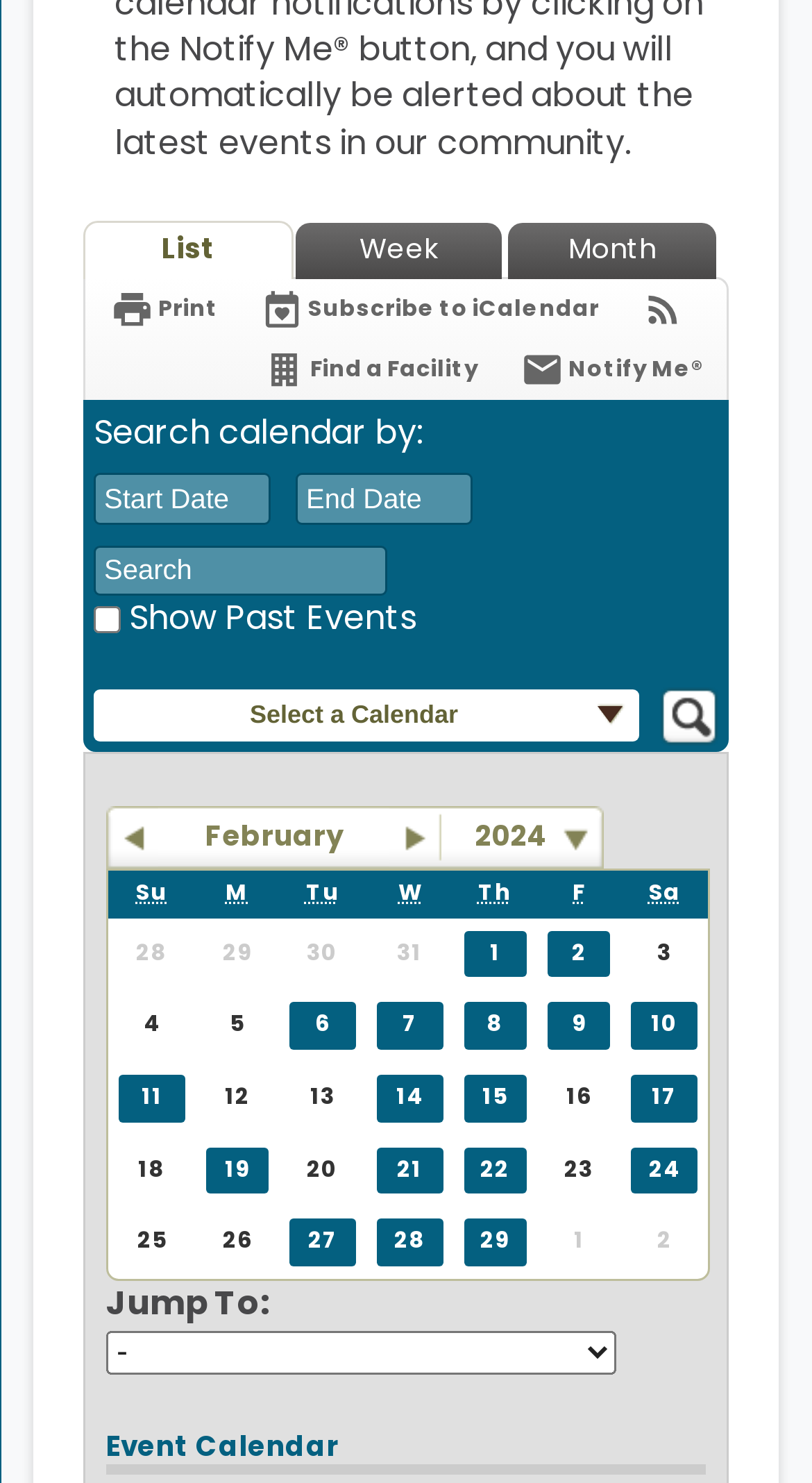Can you show the bounding box coordinates of the region to click on to complete the task described in the instruction: "Subscribe to iCalendar"?

[0.321, 0.194, 0.738, 0.223]